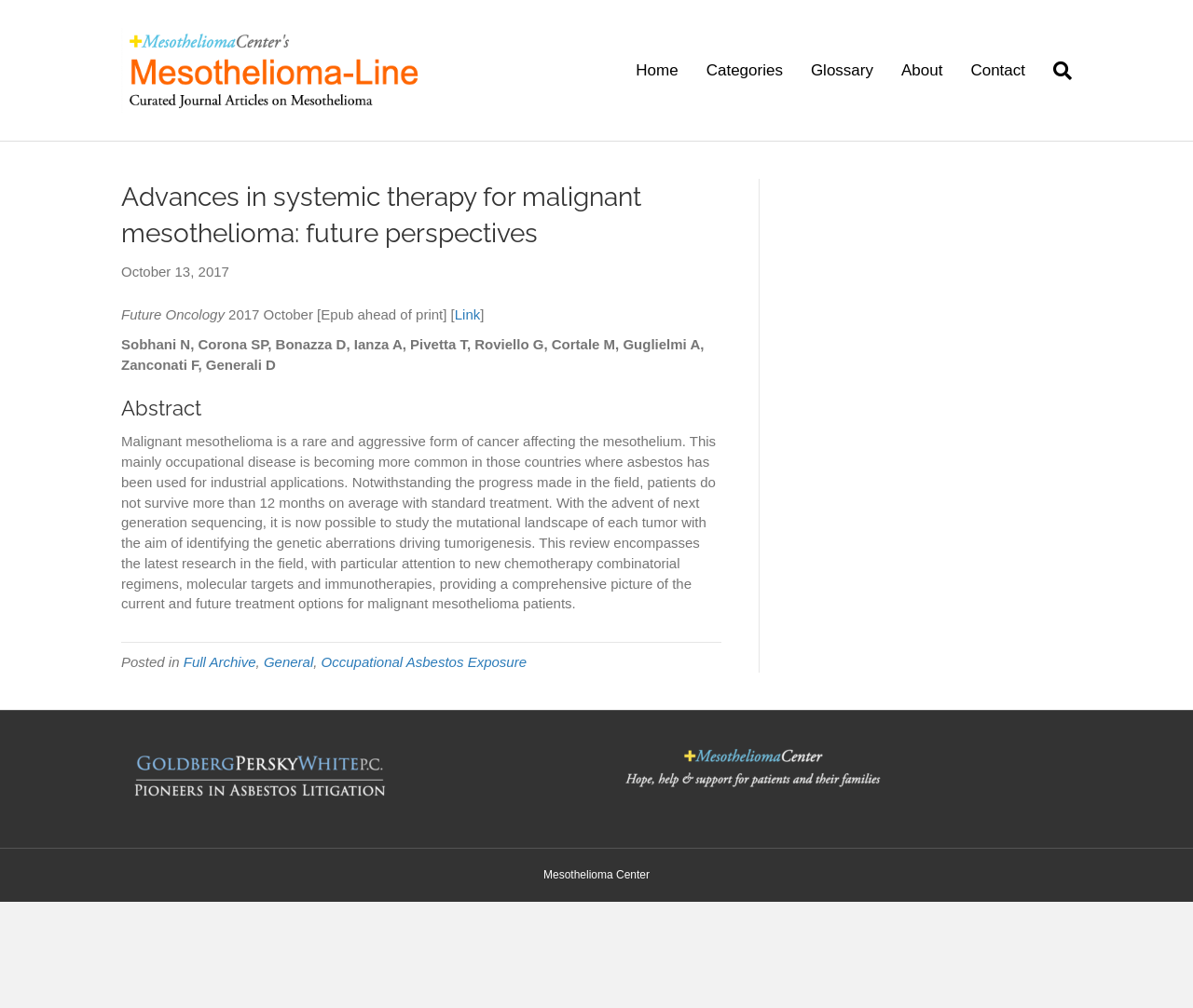Please find the bounding box coordinates of the element that you should click to achieve the following instruction: "Read the abstract". The coordinates should be presented as four float numbers between 0 and 1: [left, top, right, bottom].

[0.102, 0.391, 0.605, 0.419]